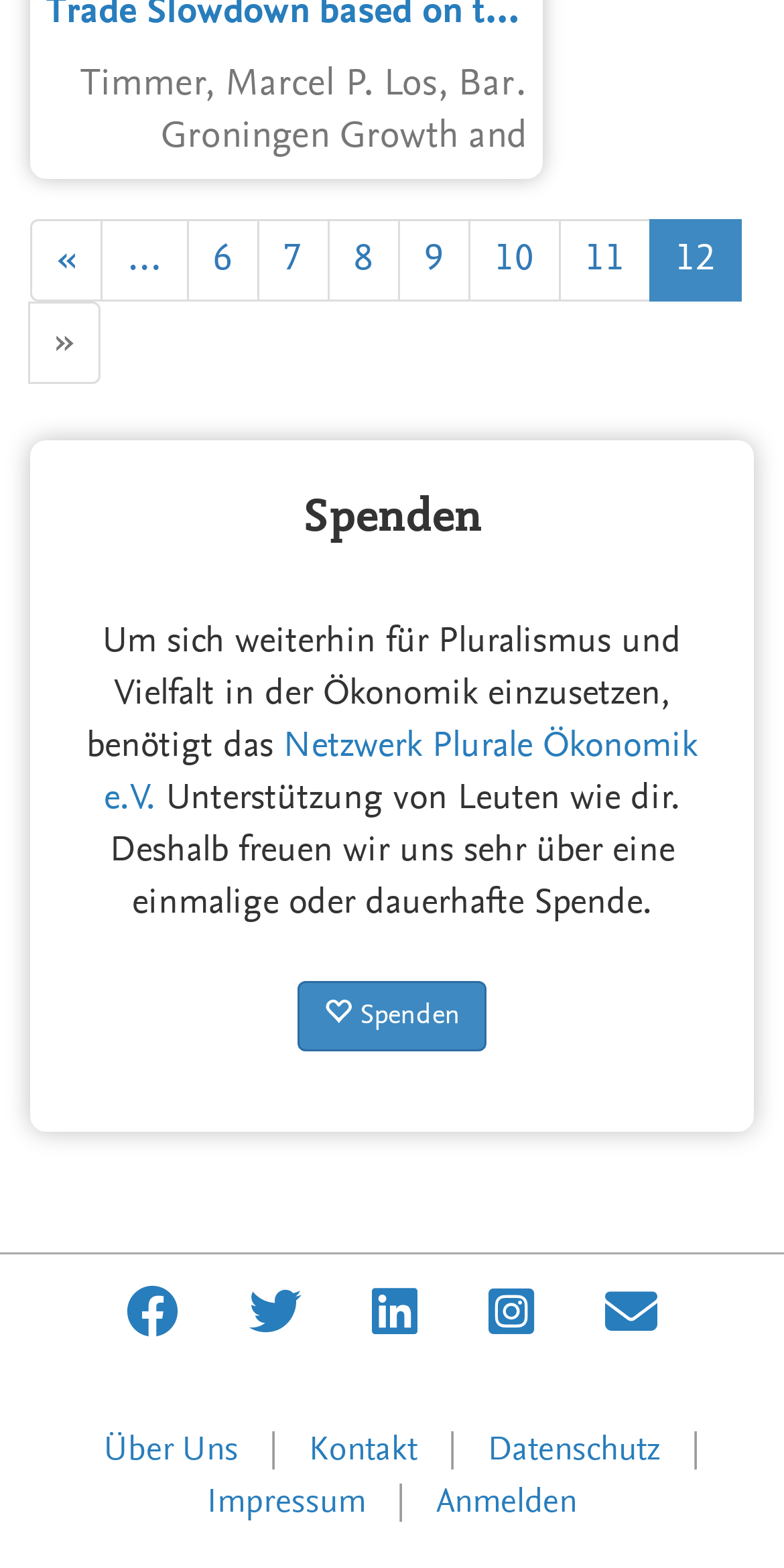Answer briefly with one word or phrase:
What is the organization affiliated with the authors?

Groningen Growth and Development Centre